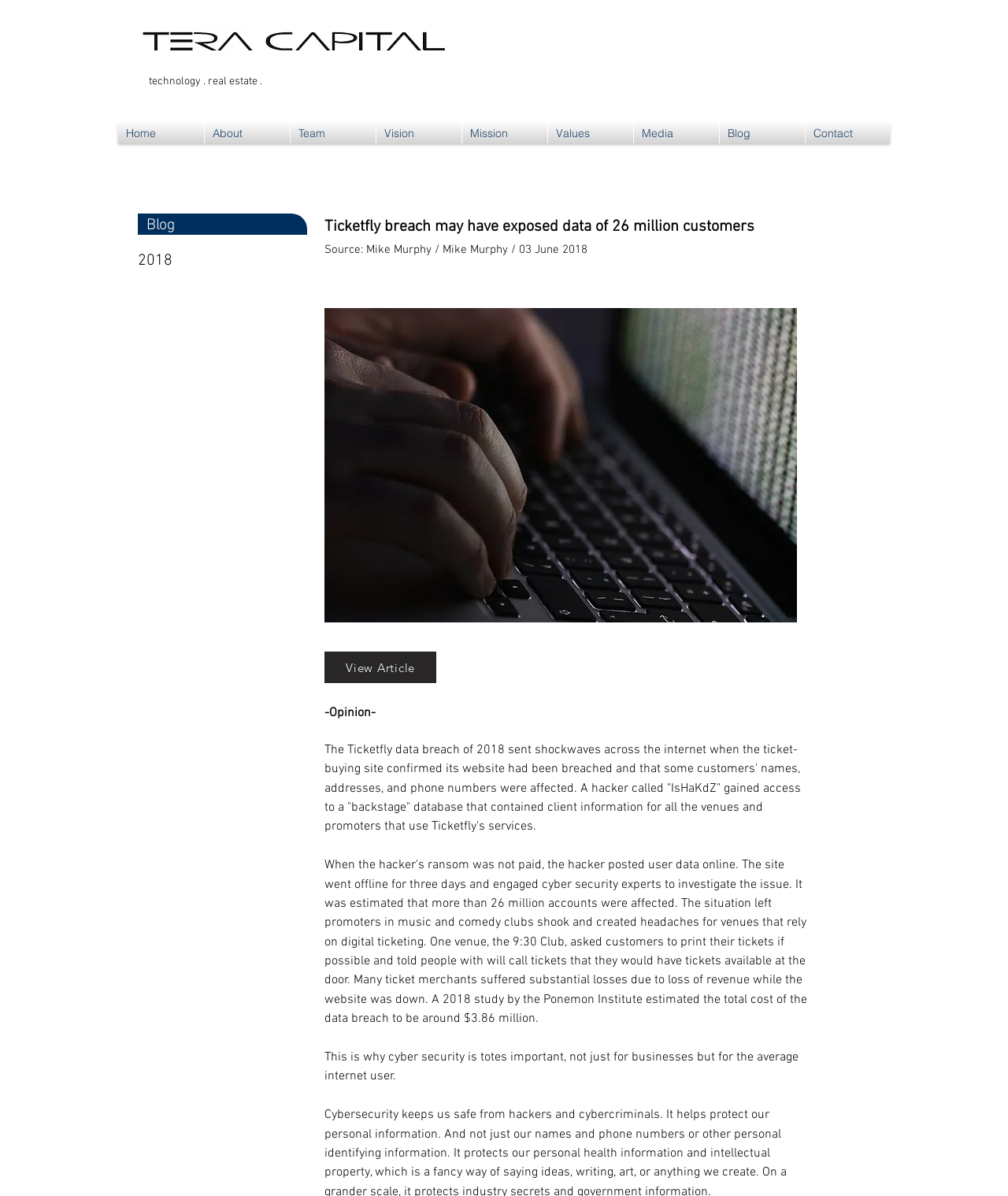Please reply with a single word or brief phrase to the question: 
What is the importance of cyber security according to the blog post?

Important for businesses and users